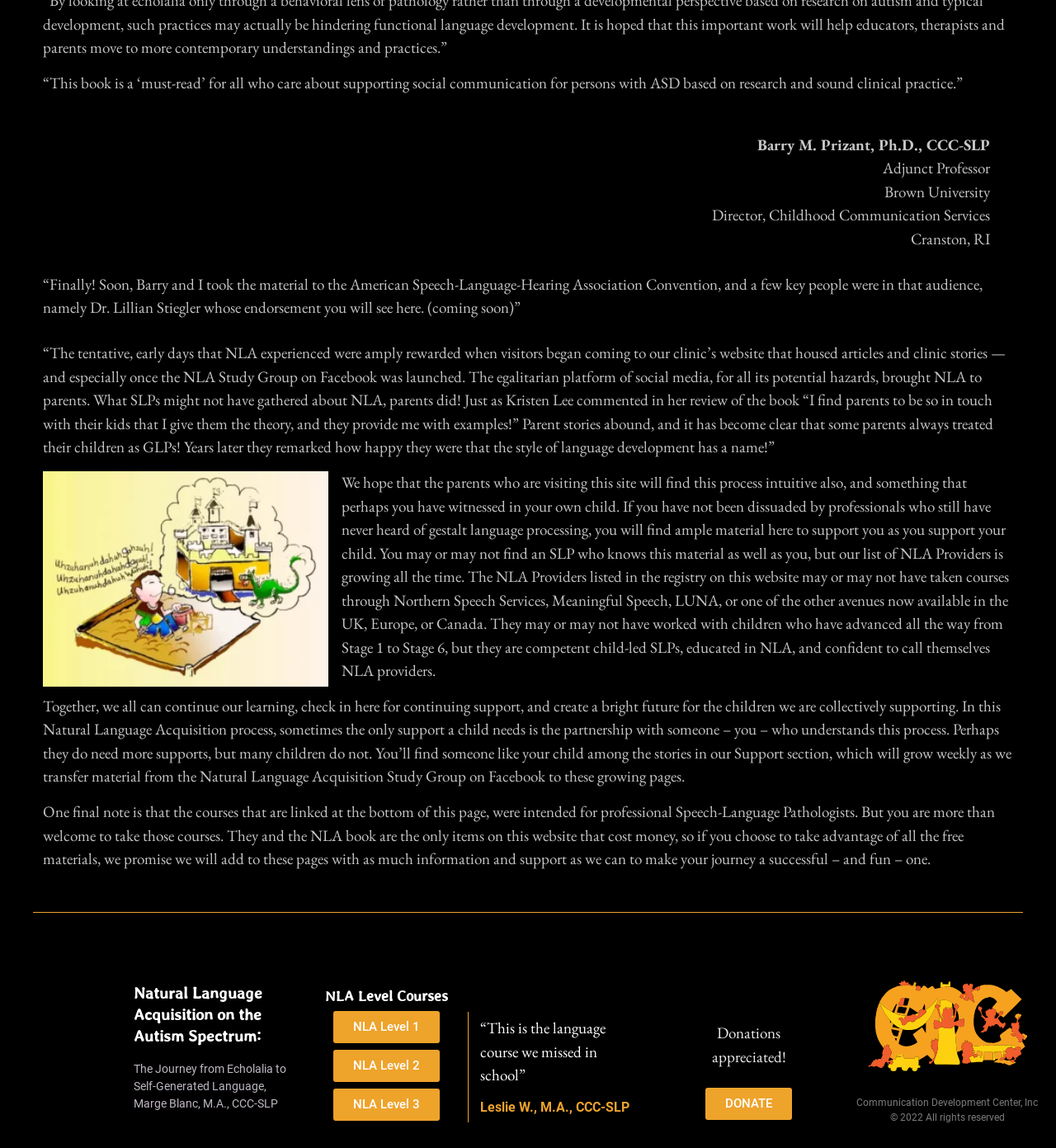Respond to the question below with a single word or phrase: What is the name of the book mentioned on the webpage?

The Journey from Echolalia to Self-Generated Language